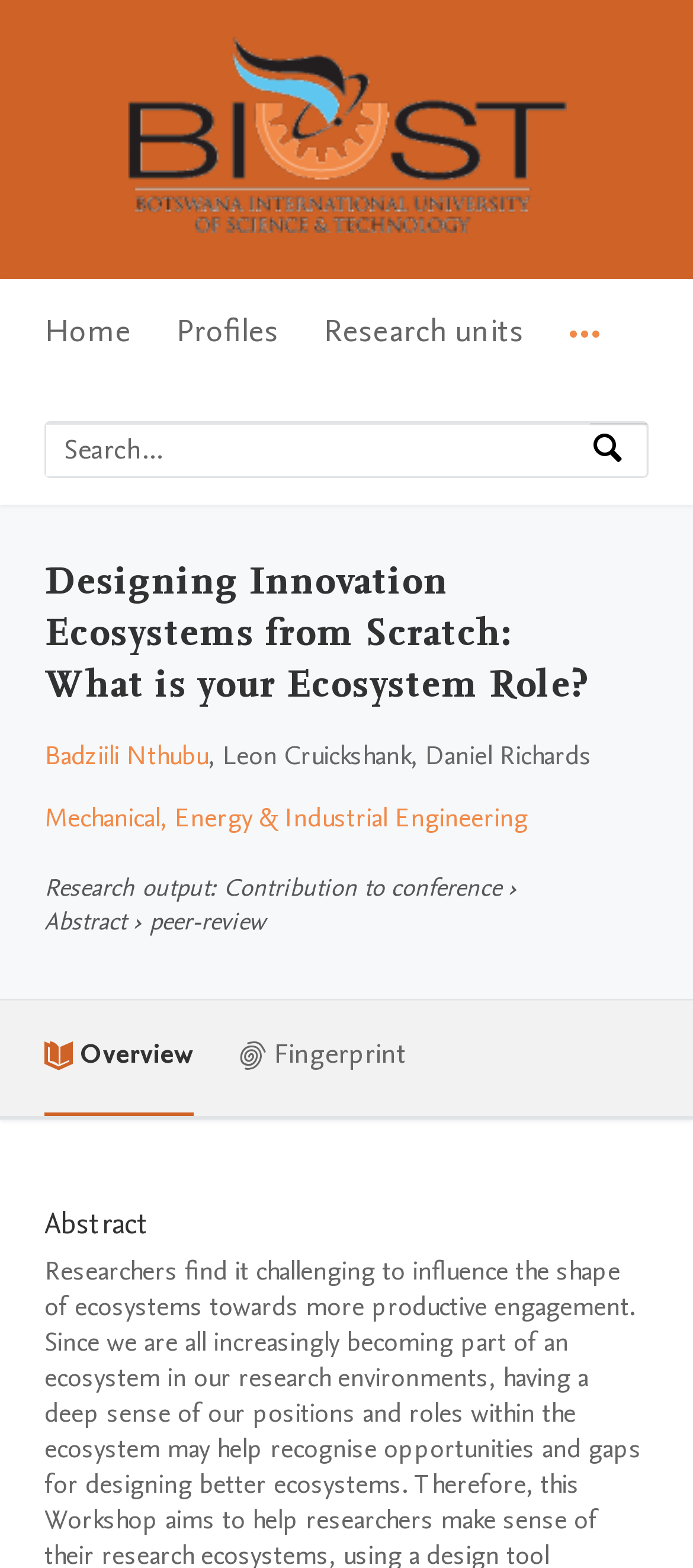Locate the bounding box coordinates of the clickable region to complete the following instruction: "Change cookies settings."

[0.062, 0.859, 0.923, 0.913]